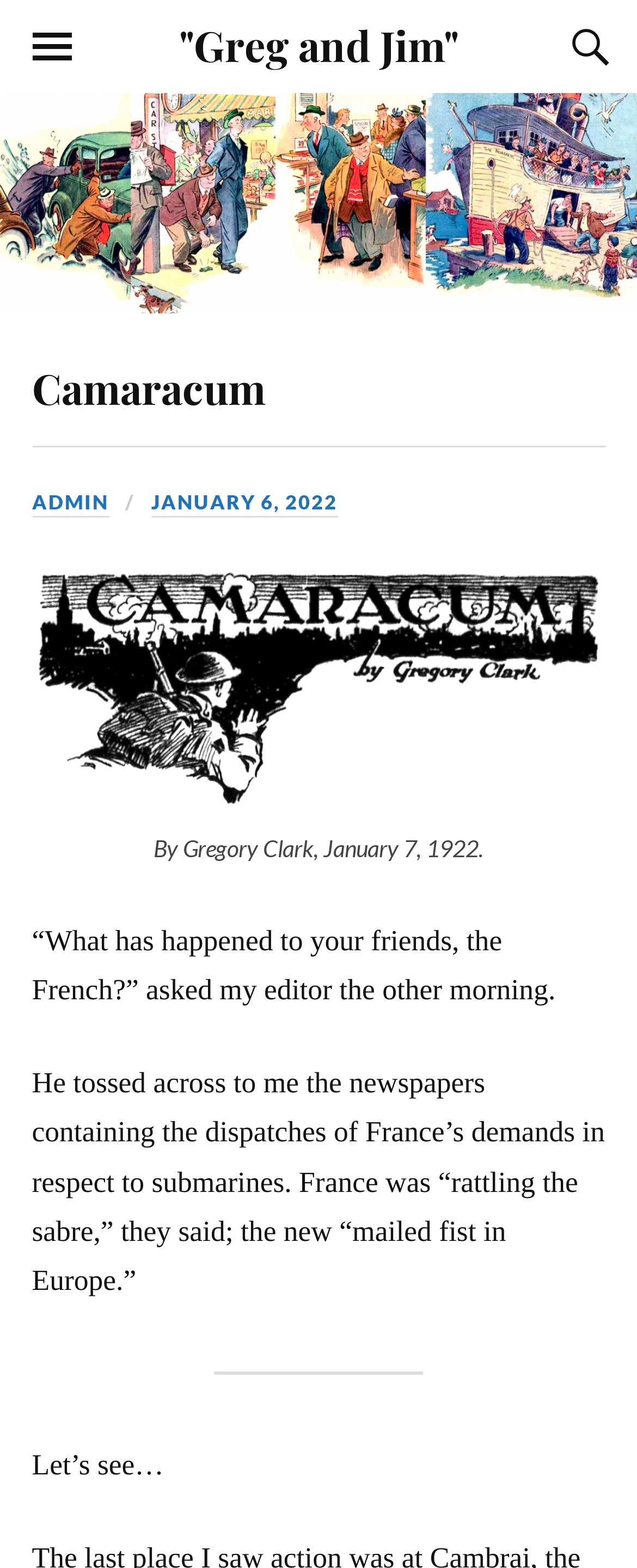Locate the bounding box of the UI element described in the following text: ""Greg and Jim"".

[0.281, 0.01, 0.719, 0.046]